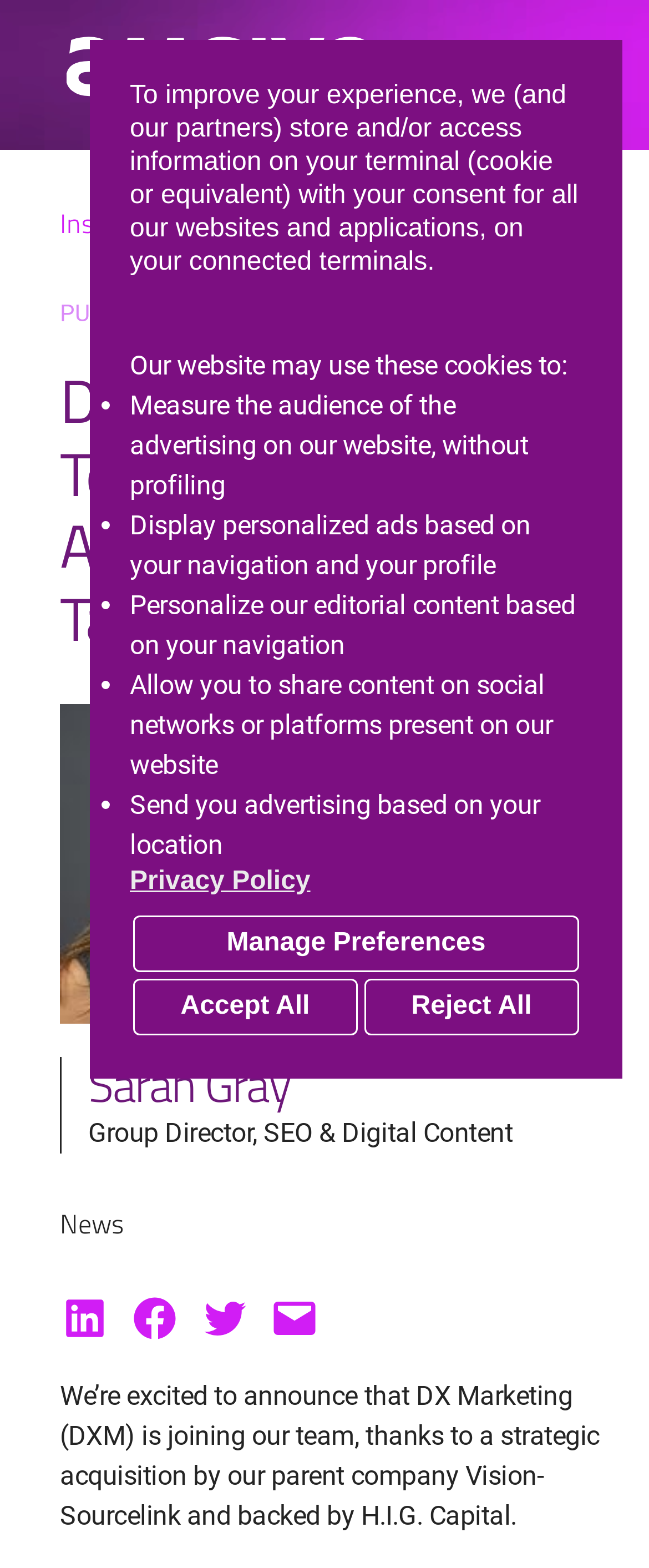Please mark the bounding box coordinates of the area that should be clicked to carry out the instruction: "Read the article by Sarah Gray".

[0.092, 0.449, 0.959, 0.653]